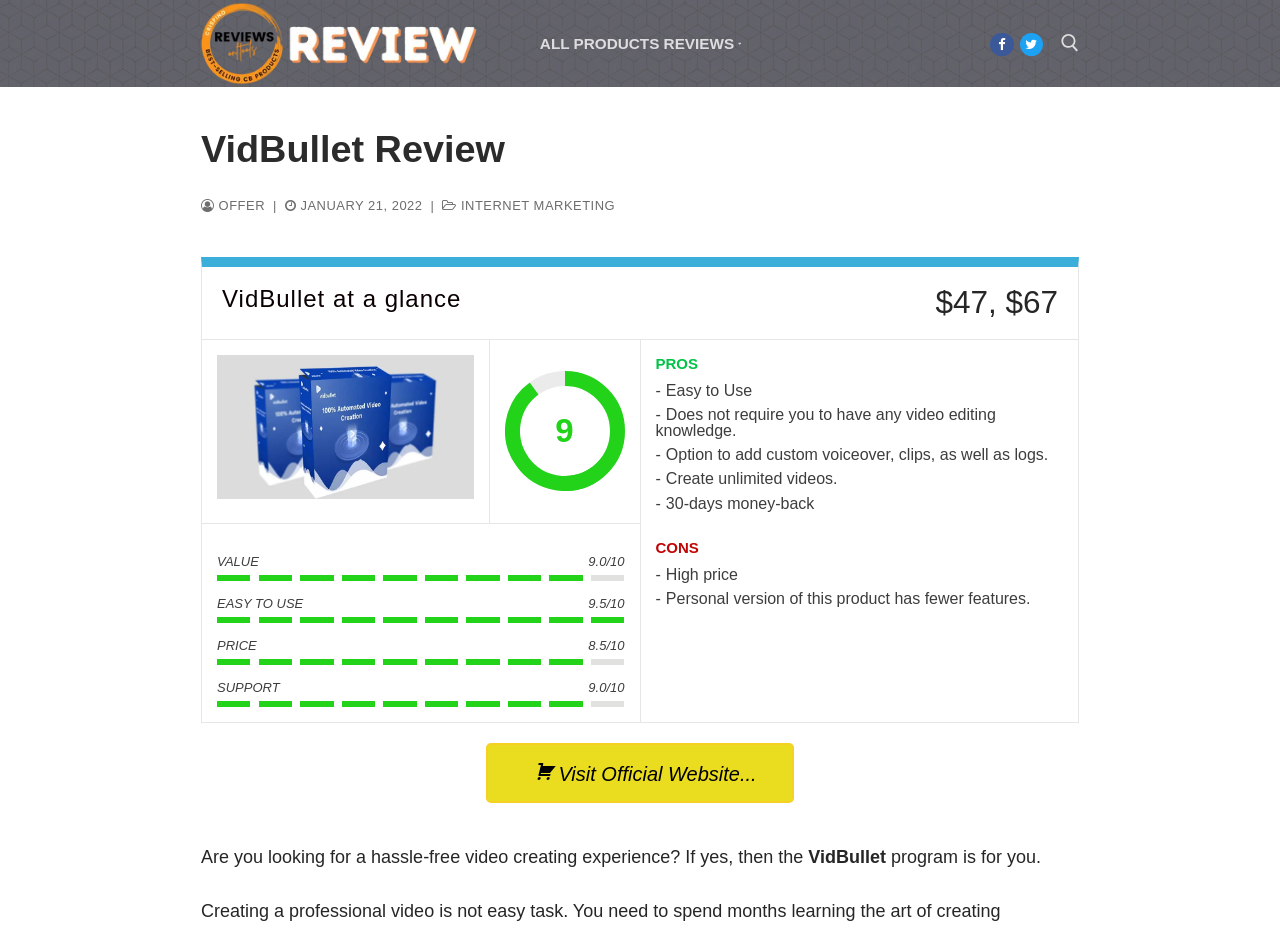Kindly provide the bounding box coordinates of the section you need to click on to fulfill the given instruction: "Visit the official website".

[0.38, 0.799, 0.62, 0.863]